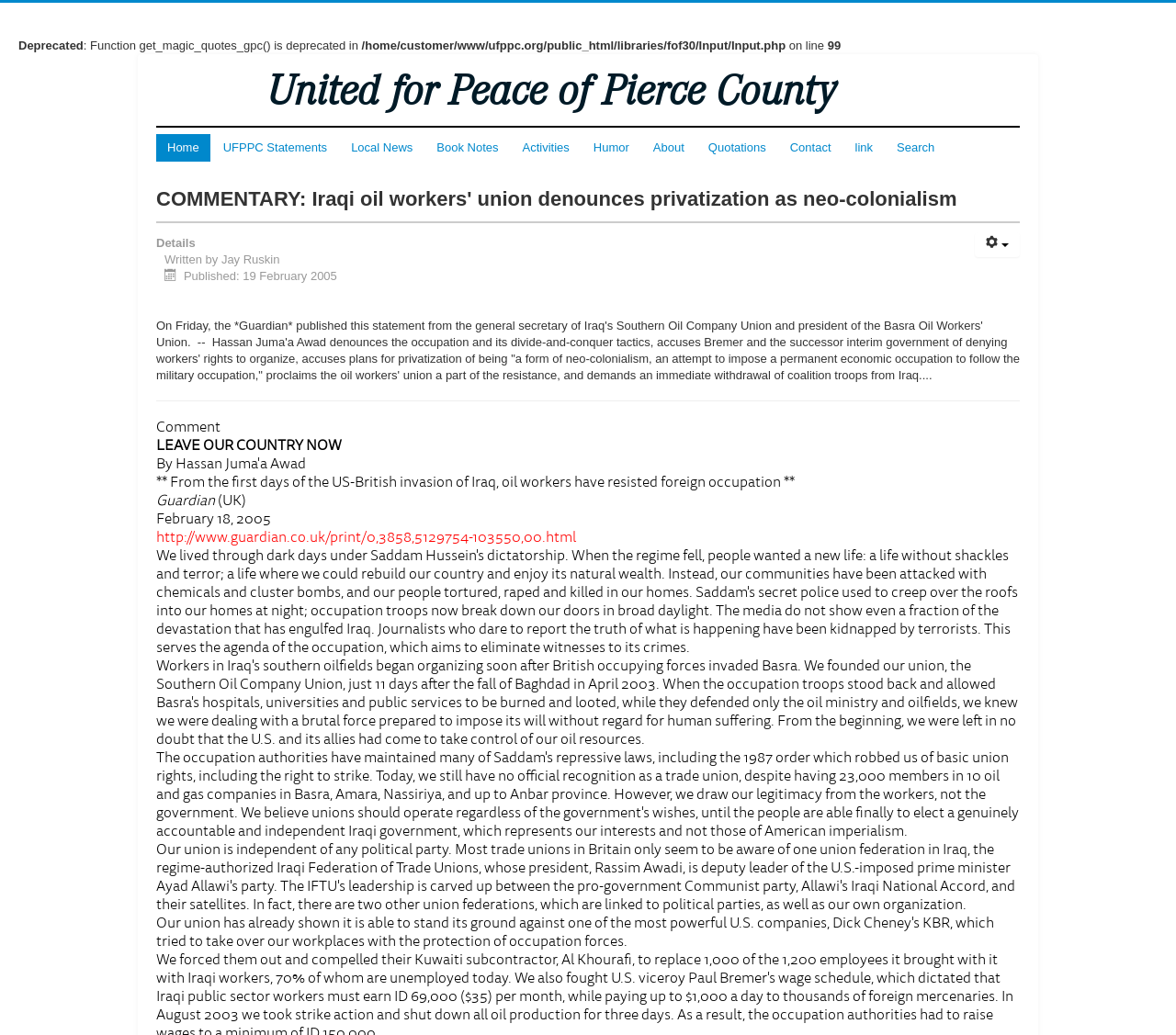Bounding box coordinates must be specified in the format (top-left x, top-left y, bottom-right x, bottom-right y). All values should be floating point numbers between 0 and 1. What are the bounding box coordinates of the UI element described as: Activities

[0.435, 0.13, 0.494, 0.156]